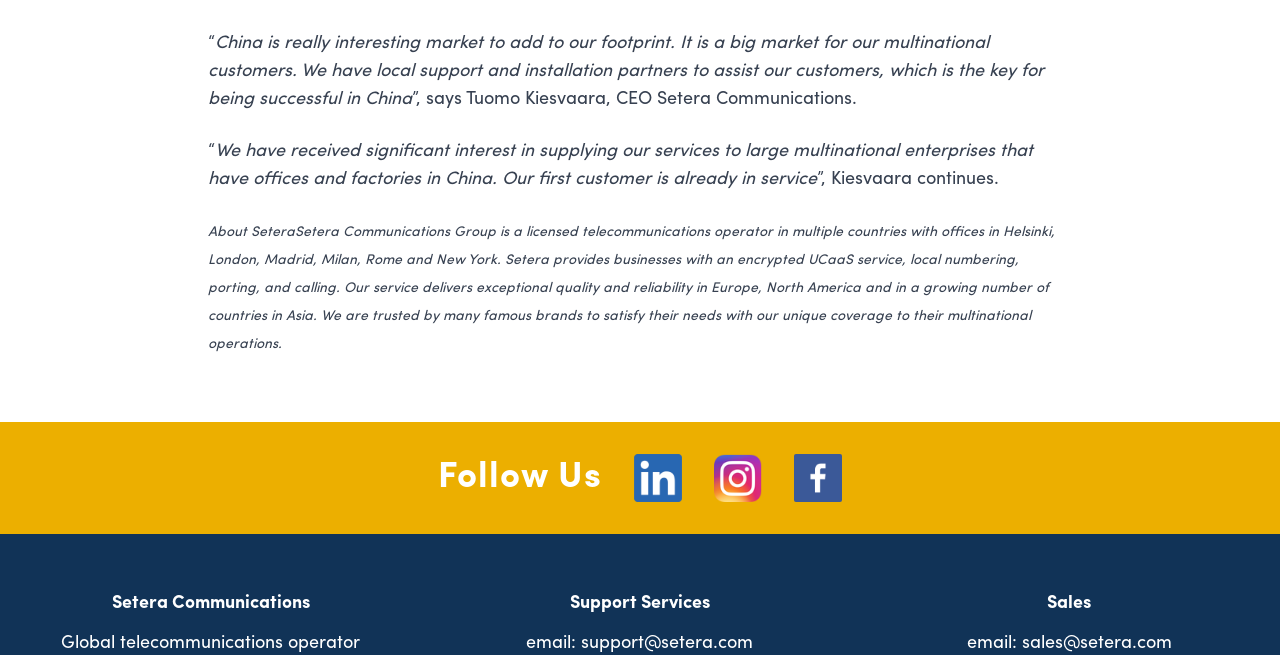Show the bounding box coordinates for the HTML element as described: "Instagram".

[0.557, 0.693, 0.595, 0.766]